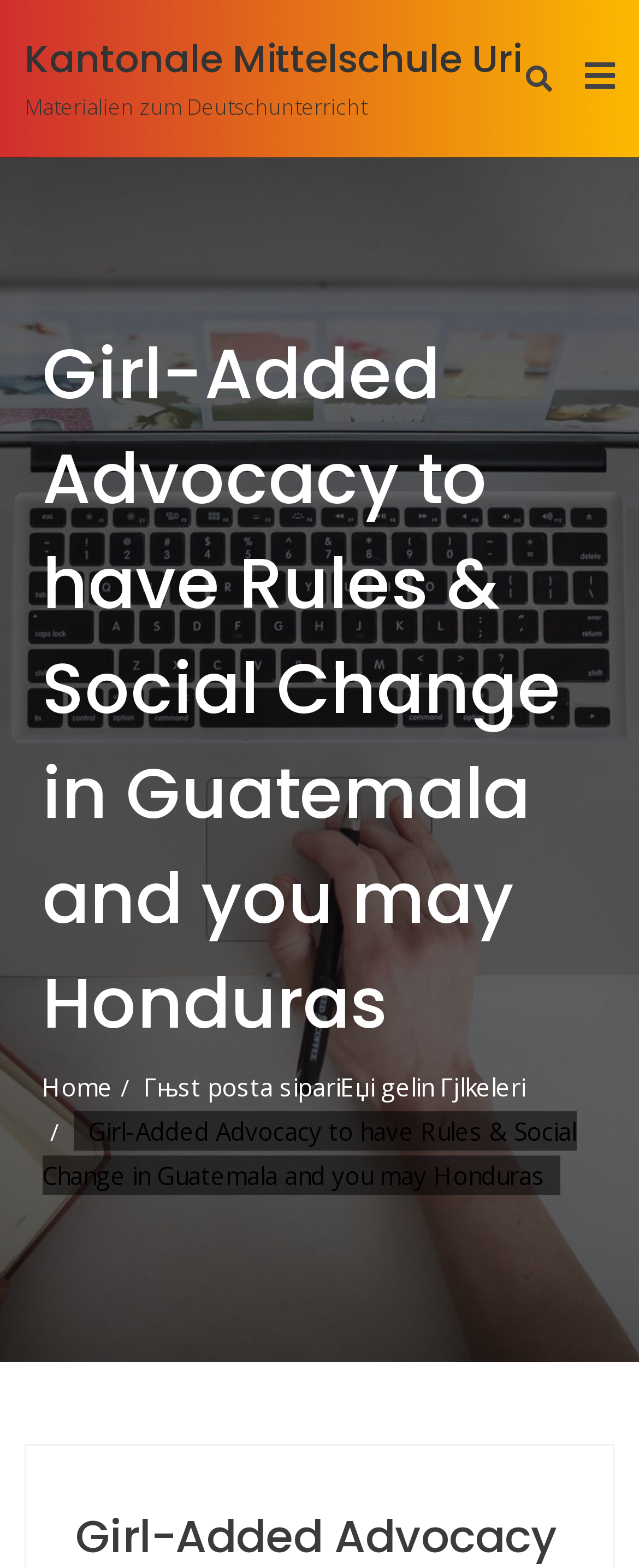Using the provided element description "Kantonale Mittelschule UriMaterialien zum Deutschunterricht", determine the bounding box coordinates of the UI element.

[0.038, 0.0, 0.815, 0.1]